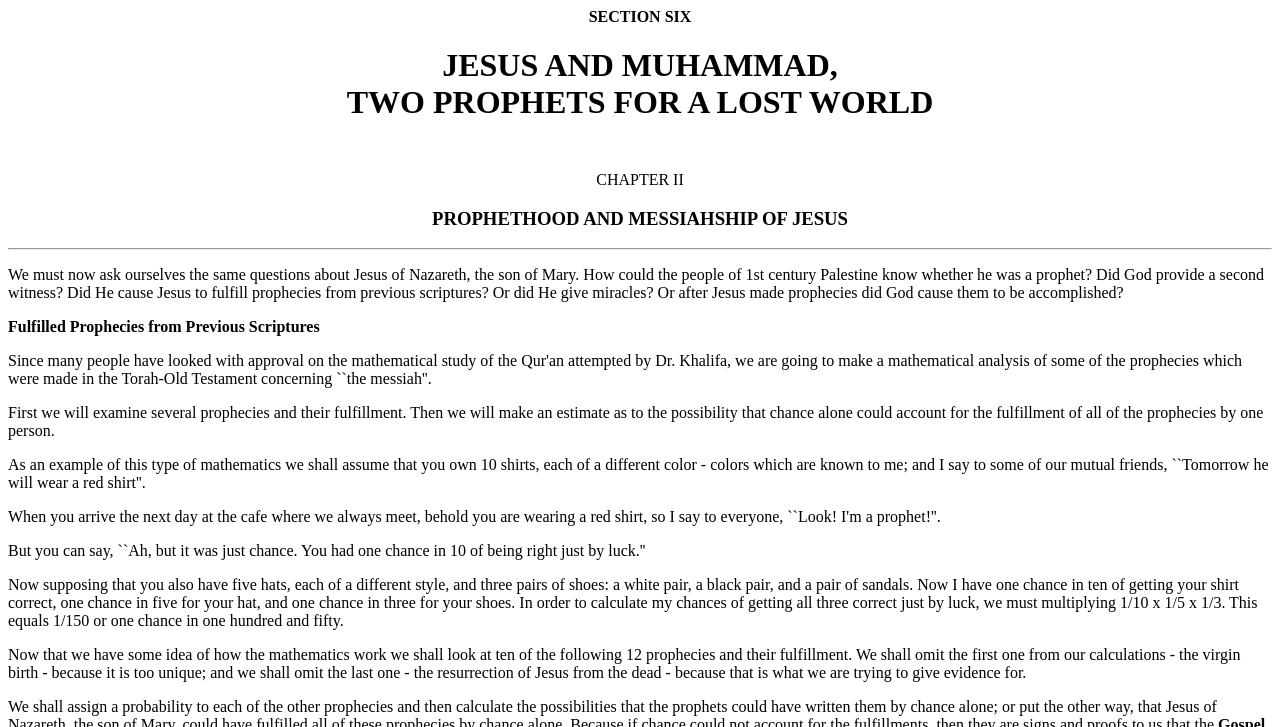What is the title of the chapter being discussed?
Using the image as a reference, answer the question with a short word or phrase.

CHAPTER II